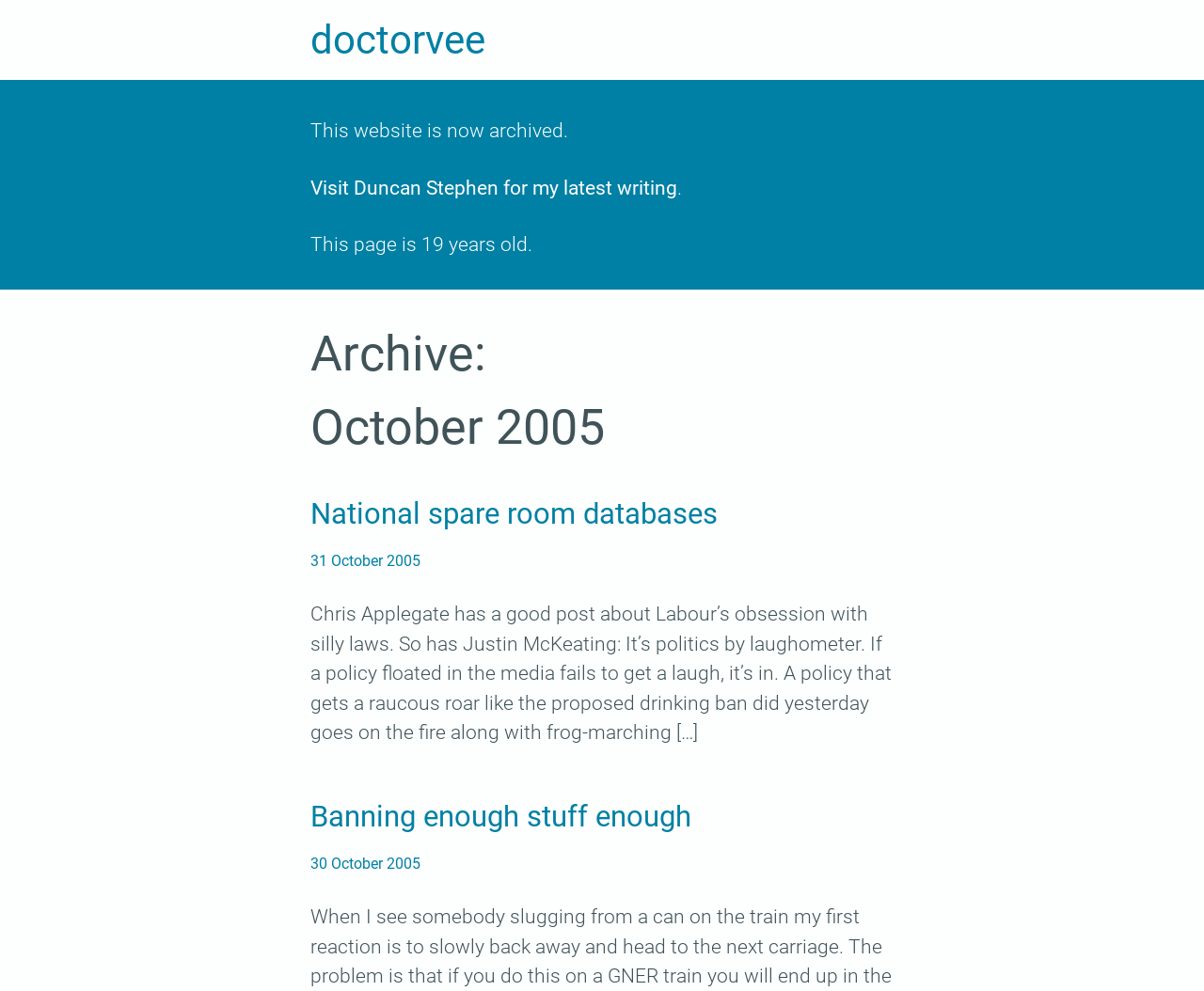Bounding box coordinates must be specified in the format (top-left x, top-left y, bottom-right x, bottom-right y). All values should be floating point numbers between 0 and 1. What are the bounding box coordinates of the UI element described as: Banning enough stuff enough

[0.258, 0.806, 0.574, 0.841]